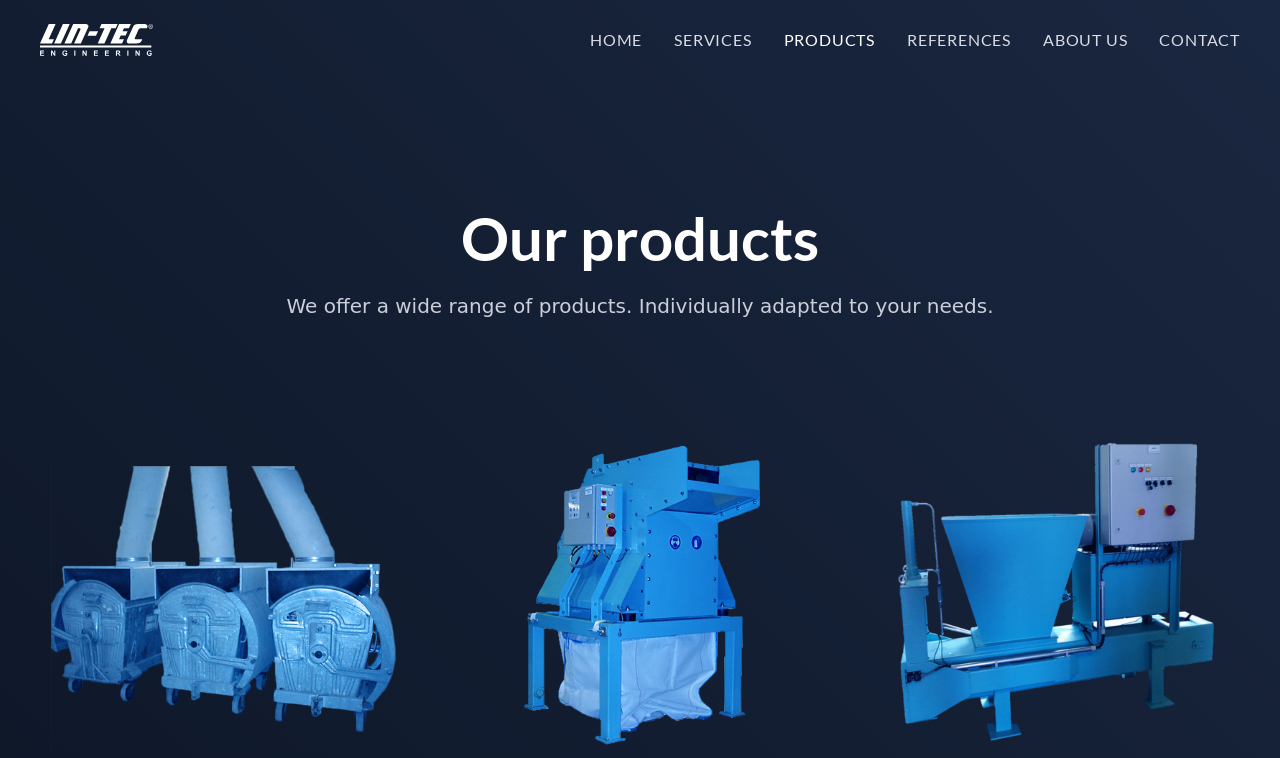Respond with a single word or phrase to the following question: How many main navigation links are there?

6